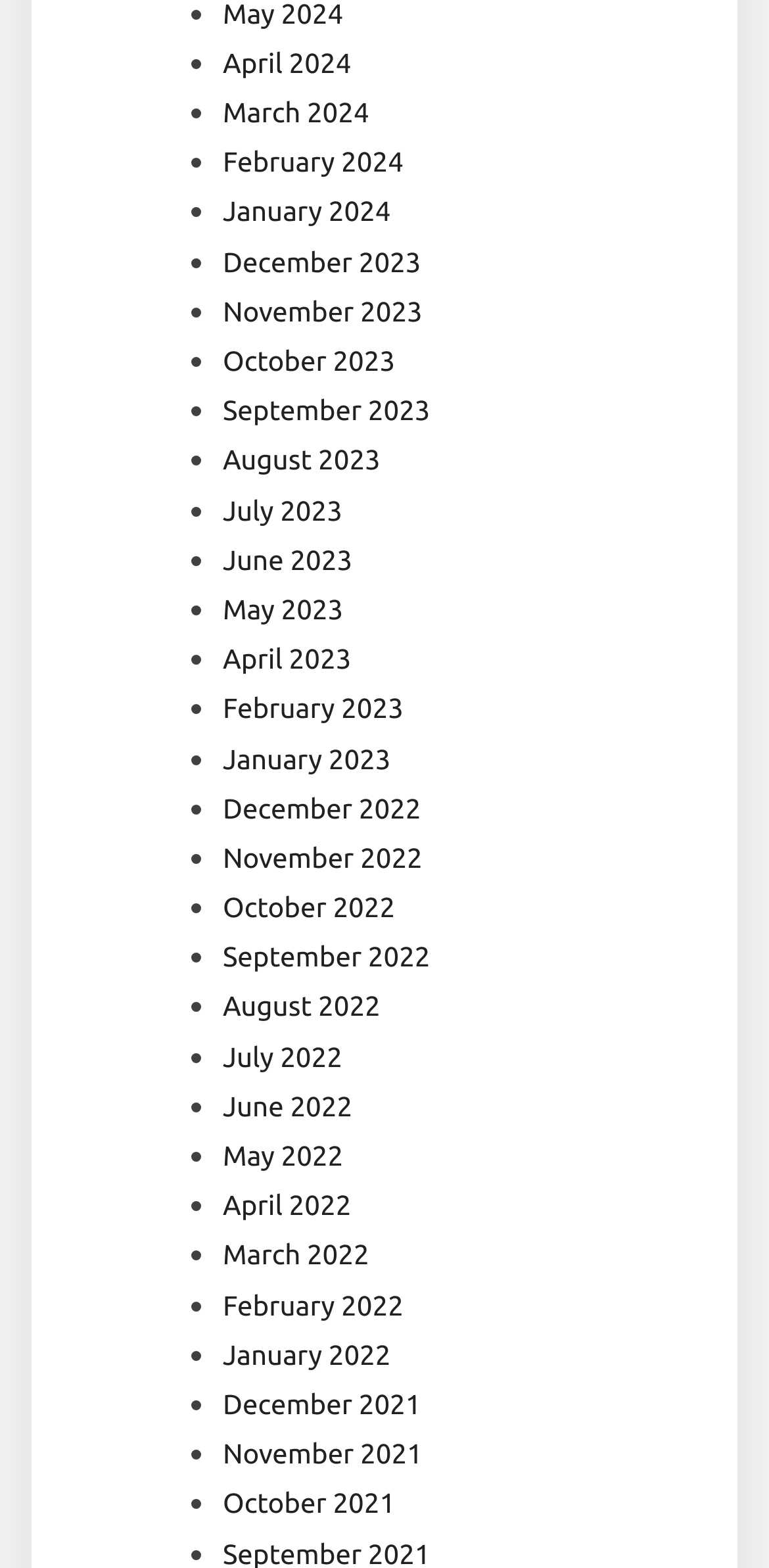Determine the bounding box coordinates of the section to be clicked to follow the instruction: "View June 2022". The coordinates should be given as four float numbers between 0 and 1, formatted as [left, top, right, bottom].

[0.29, 0.695, 0.458, 0.715]